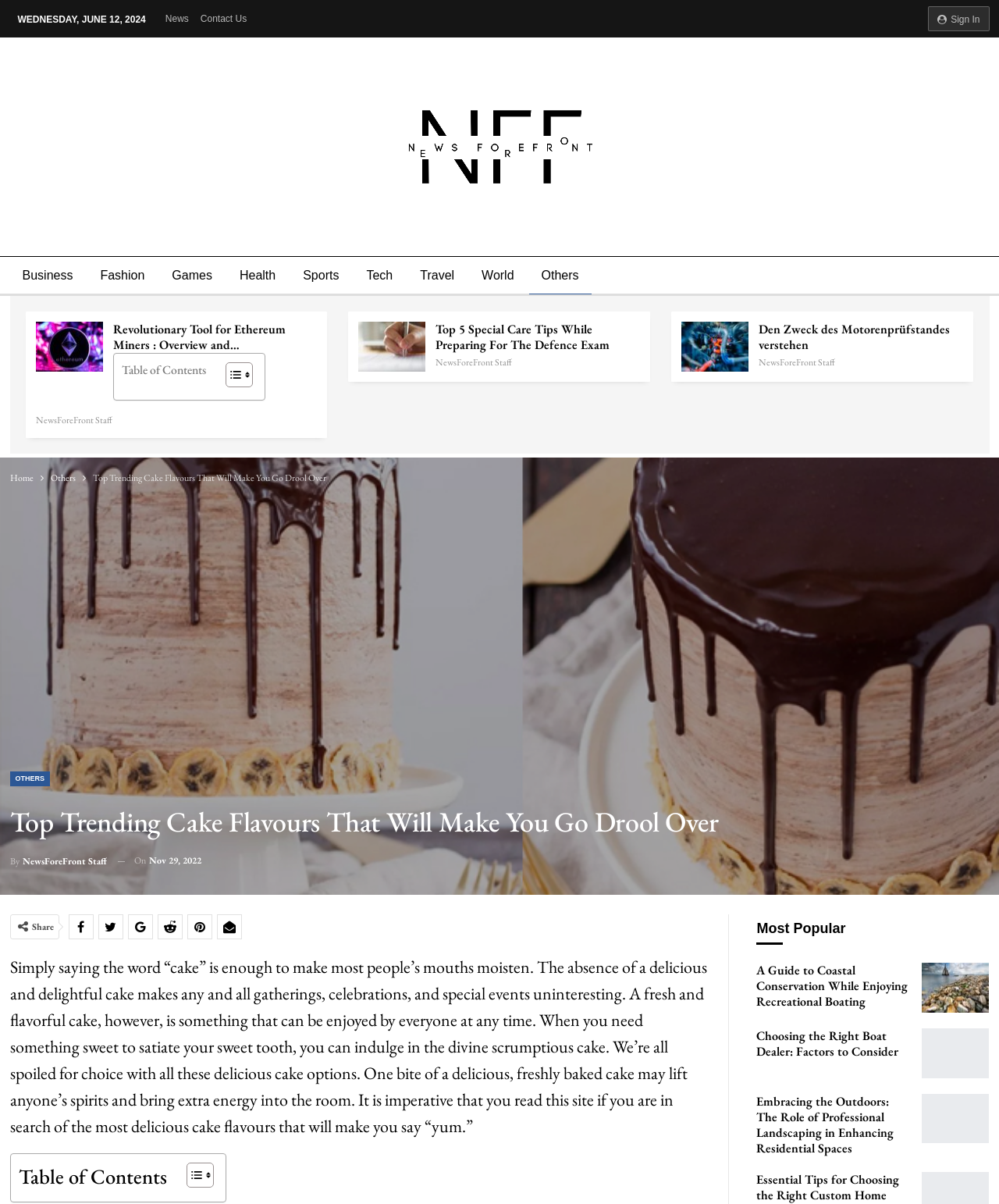Provide the bounding box coordinates for the UI element that is described by this text: "By NewsForeFront Staff". The coordinates should be in the form of four float numbers between 0 and 1: [left, top, right, bottom].

[0.01, 0.706, 0.107, 0.724]